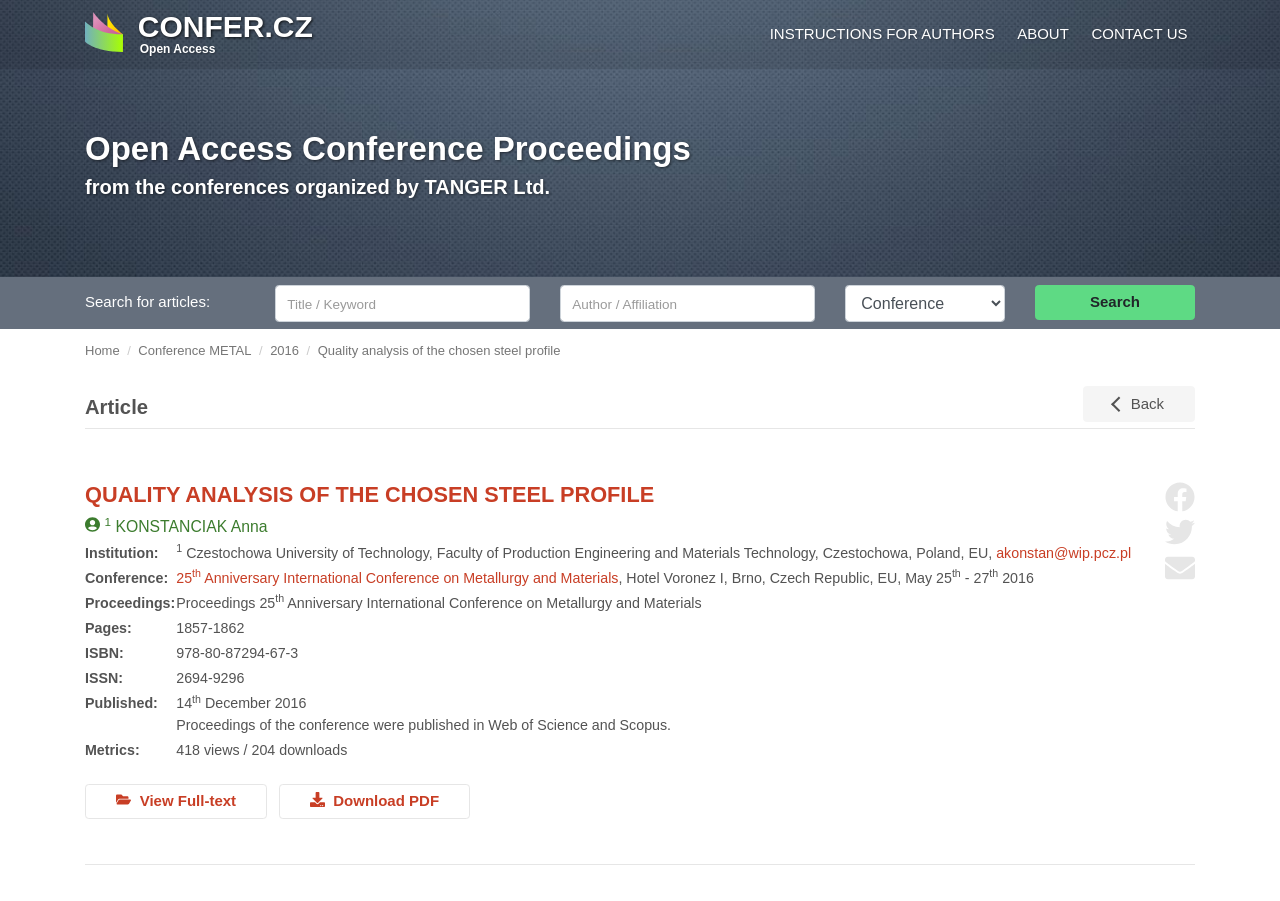Convey a detailed summary of the webpage, mentioning all key elements.

The webpage is about a quality analysis of a chosen steel profile. At the top, there is a navigation bar with links to "Open Access Conference Proceedings CONFER.CZ Open Access", "INSTRUCTIONS FOR AUTHORS", "ABOUT", and "CONTACT US". Below the navigation bar, there is a heading "Open Access Conference Proceedings" with a link to the same title. 

To the right of the heading, there is a search bar with a label "Search for articles:" and a textbox to input search queries. Below the search bar, there are three dropdown menus for "Author/Affiliation", "Conference", and a "Search" button.

On the left side of the page, there are links to "Home", "Conference METAL", "2016", and the title of the article "Quality analysis of the chosen steel profile". Below these links, there is a section with the article title "Article" and a "Back" button.

The main content of the webpage is divided into sections. The first section has the title "QUALITY ANALYSIS OF THE CHOSEN STEEL PROFILE" and provides information about the author, institution, conference, and publication details. The author's name is Anna KONSTANCIAK, and the institution is Czestochowa University of Technology, Faculty of Production Engineering and Materials Technology, Czestochowa, Poland, EU. The conference is the 25th Anniversary International Conference on Metallurgy and Materials, and the publication details include the proceedings title, pages, ISBN, ISSN, and publication date.

Below the publication details, there is a section with metrics, showing 418 views and 204 downloads. Finally, there are two buttons to "View Full-text" and "Download PDF" with accompanying icons.